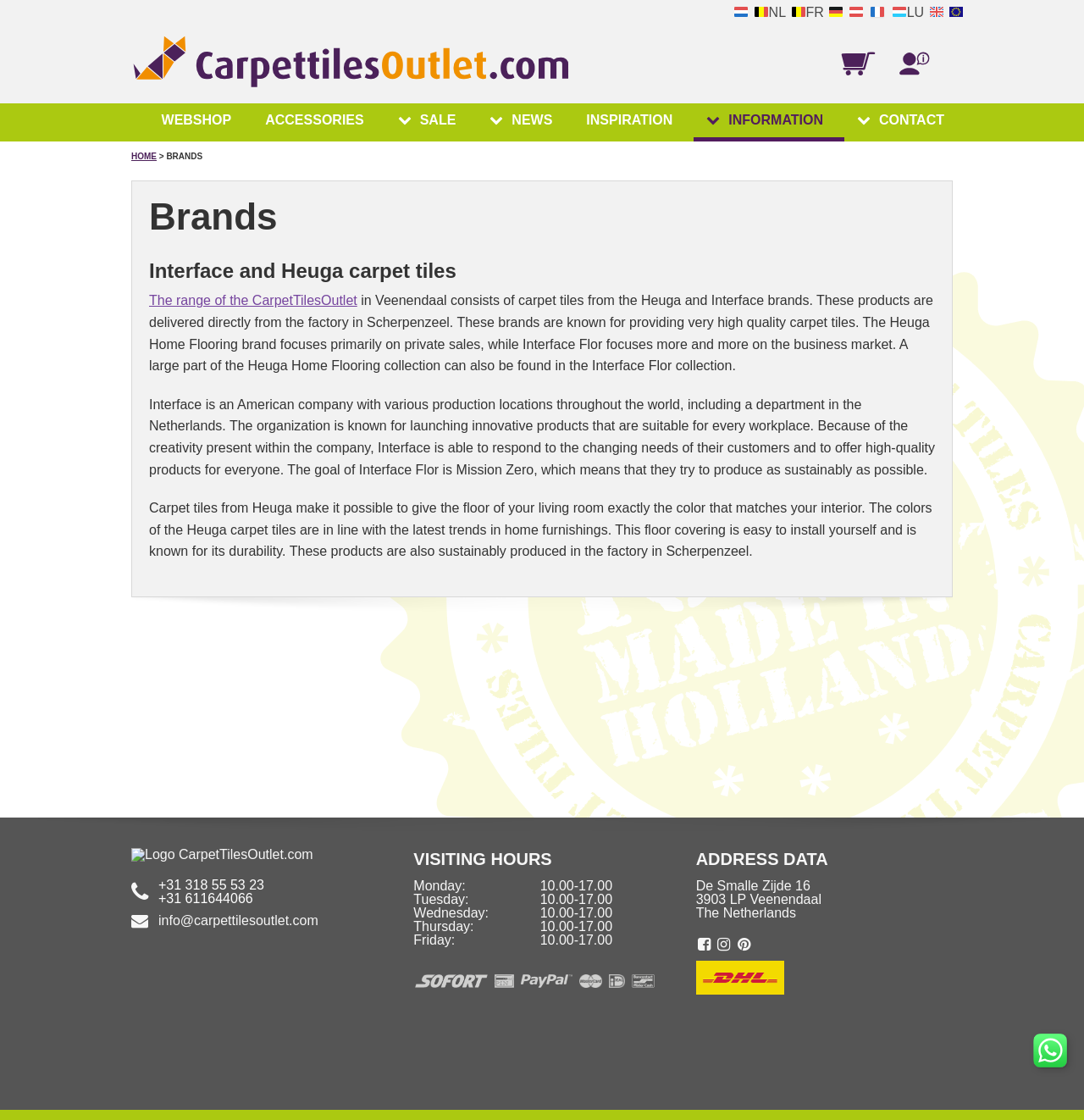Specify the bounding box coordinates of the area to click in order to execute this command: 'Join the 'Dan Thorpe Acoustic Academy''. The coordinates should consist of four float numbers ranging from 0 to 1, and should be formatted as [left, top, right, bottom].

None